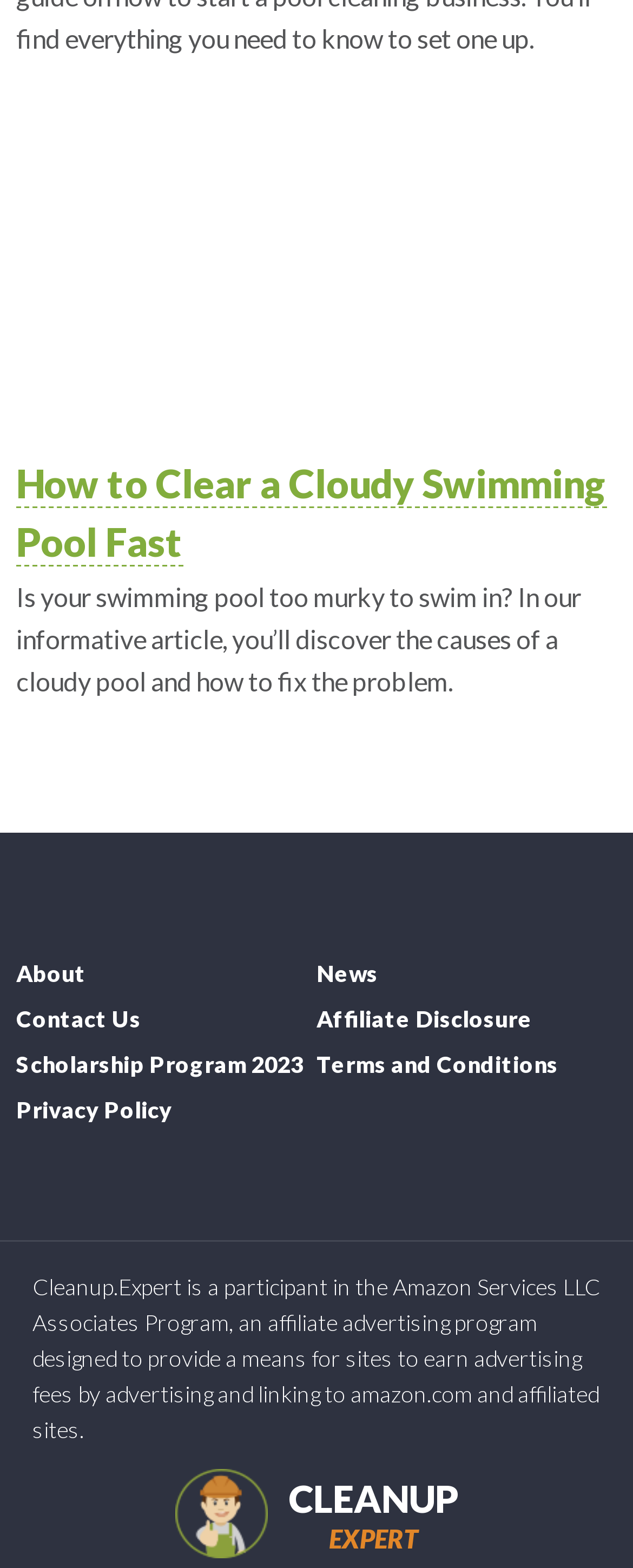Could you determine the bounding box coordinates of the clickable element to complete the instruction: "Contact the website administrator"? Provide the coordinates as four float numbers between 0 and 1, i.e., [left, top, right, bottom].

[0.026, 0.64, 0.223, 0.658]